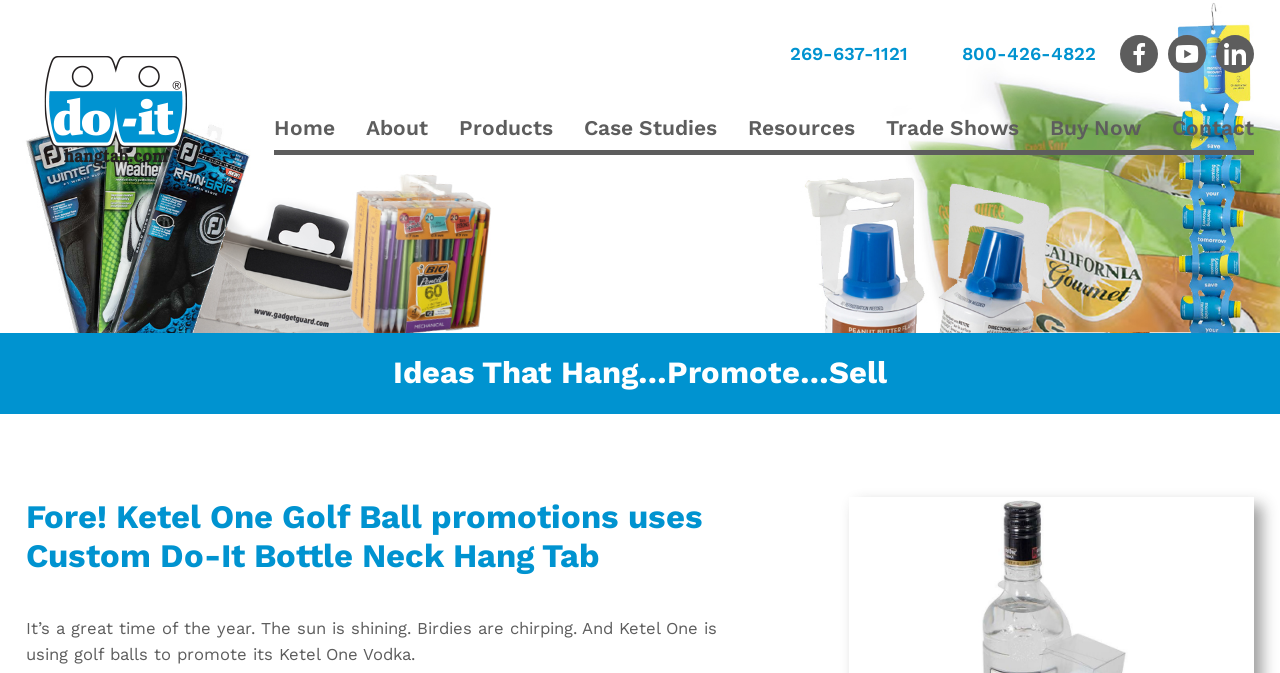Please determine the bounding box coordinates of the element to click on in order to accomplish the following task: "Click on the Do-It Corporation link". Ensure the coordinates are four float numbers ranging from 0 to 1, i.e., [left, top, right, bottom].

[0.02, 0.229, 0.161, 0.257]